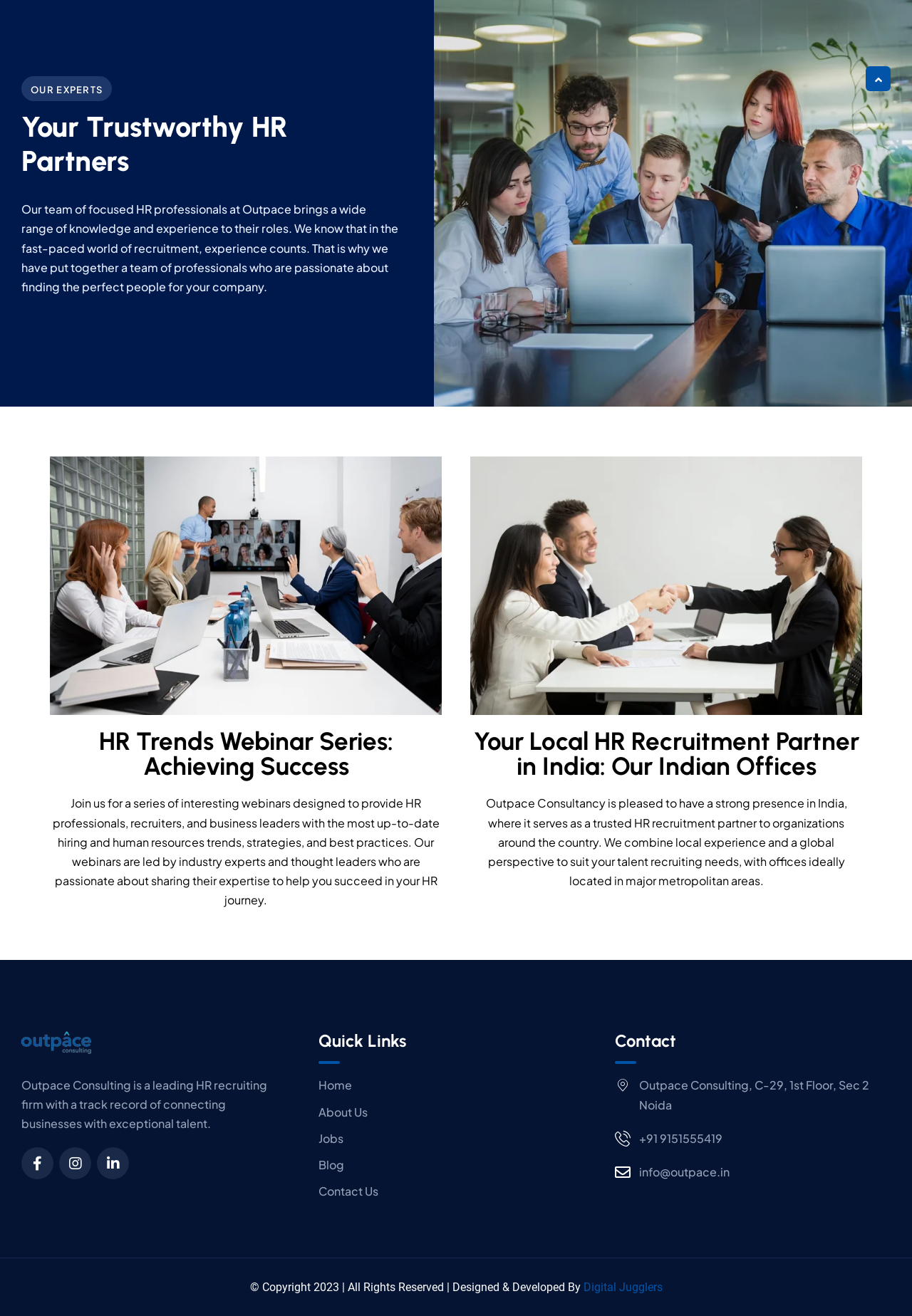Find the bounding box coordinates of the clickable area that will achieve the following instruction: "Visit the Outpace website".

[0.023, 0.783, 0.1, 0.801]